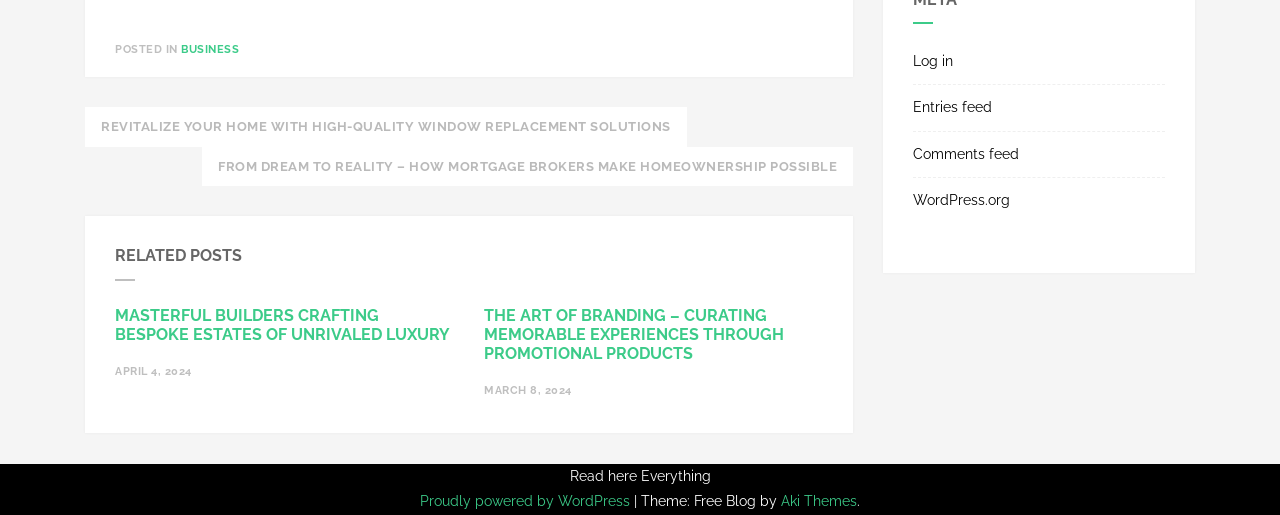Find and provide the bounding box coordinates for the UI element described with: "Log in".

[0.713, 0.076, 0.91, 0.166]